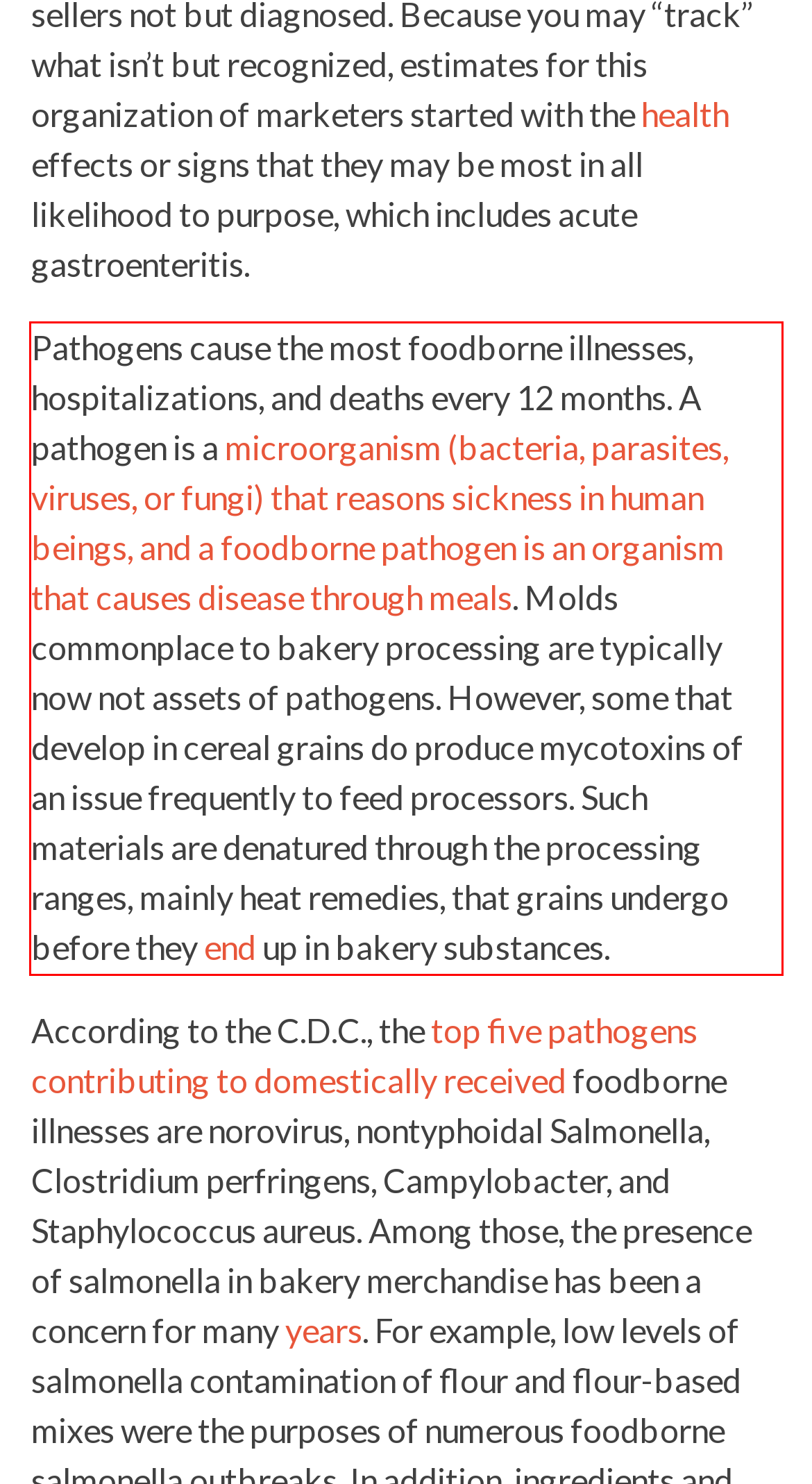Please extract the text content within the red bounding box on the webpage screenshot using OCR.

Pathogens cause the most foodborne illnesses, hospitalizations, and deaths every 12 months. A pathogen is a microorganism (bacteria, parasites, viruses, or fungi) that reasons sickness in human beings, and a foodborne pathogen is an organism that causes disease through meals. Molds commonplace to bakery processing are typically now not assets of pathogens. However, some that develop in cereal grains do produce mycotoxins of an issue frequently to feed processors. Such materials are denatured through the processing ranges, mainly heat remedies, that grains undergo before they end up in bakery substances.